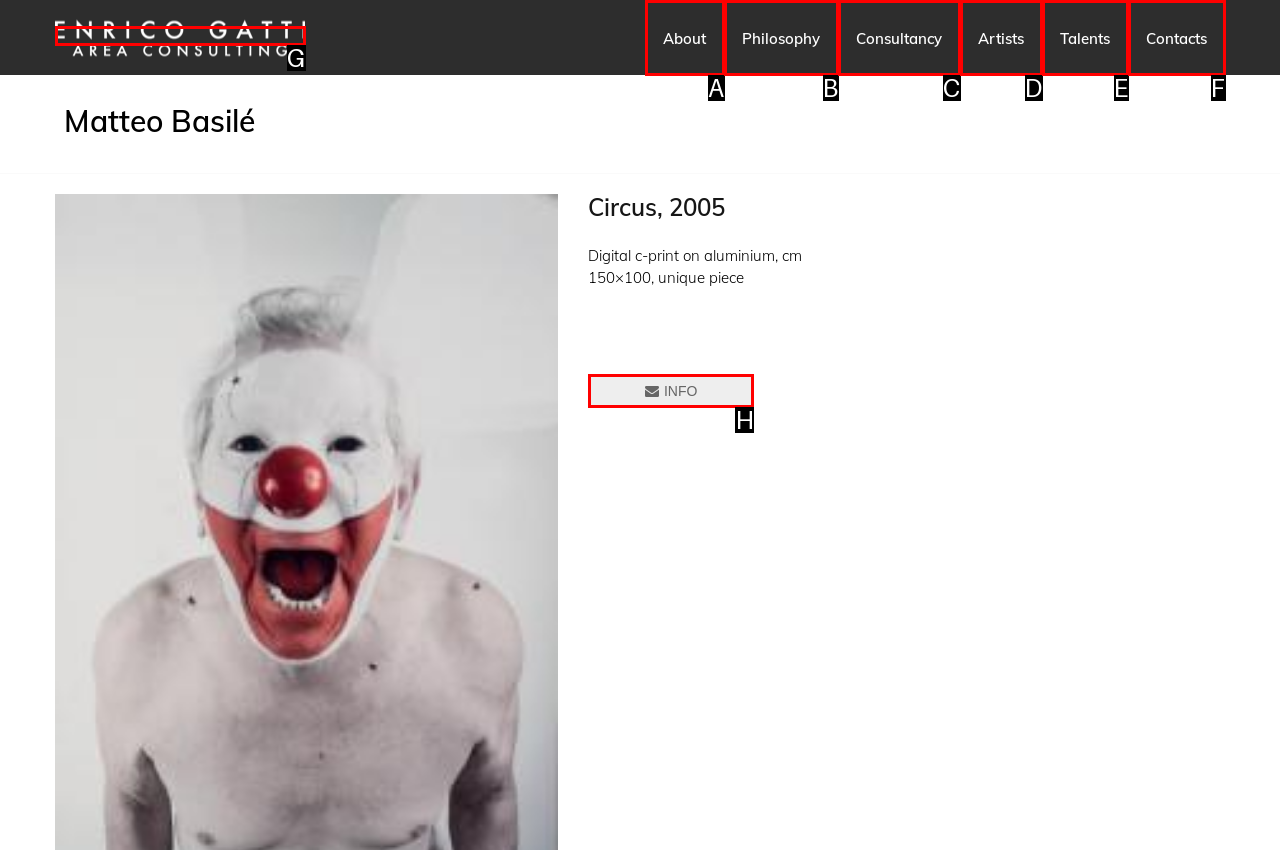Identify the letter of the option to click in order to view info about Circus, 2005. Answer with the letter directly.

H